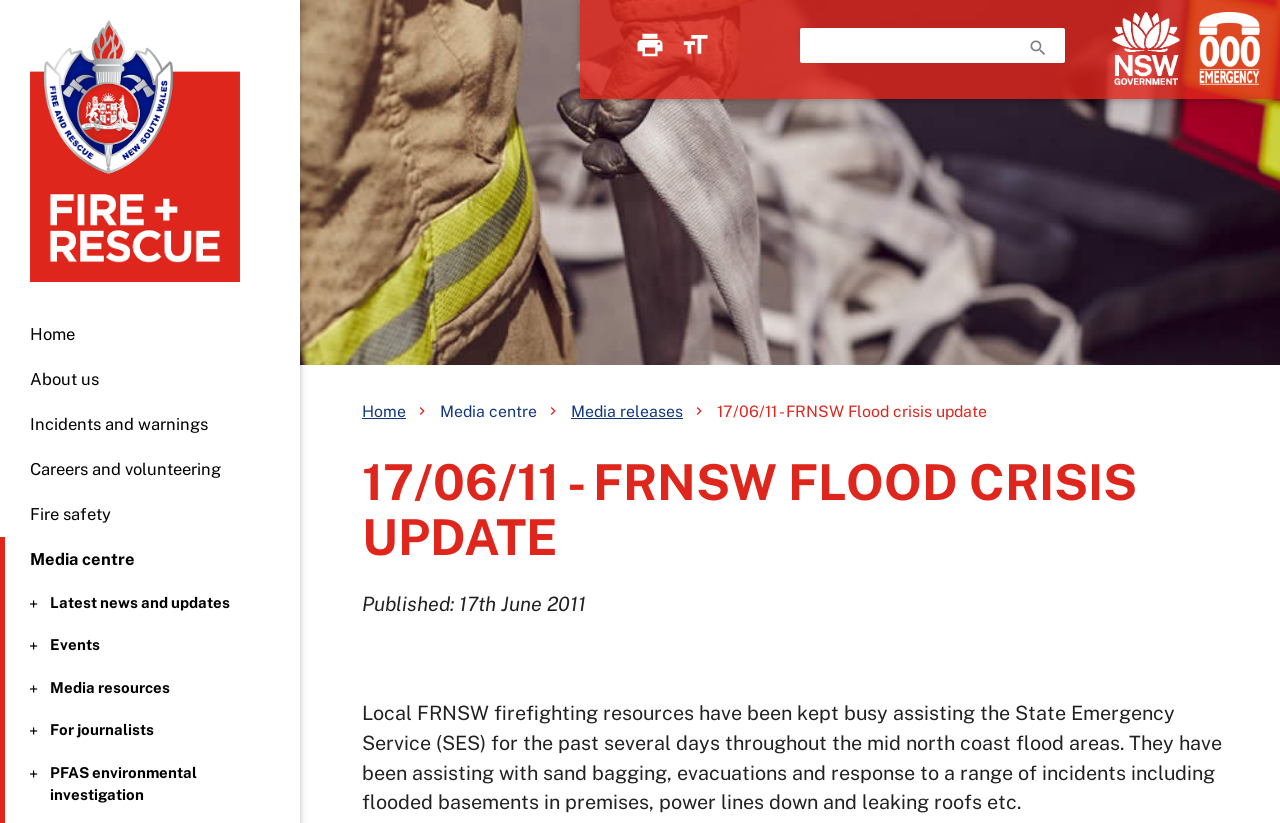Please specify the bounding box coordinates of the region to click in order to perform the following instruction: "Read the latest news and updates".

[0.004, 0.719, 0.227, 0.746]